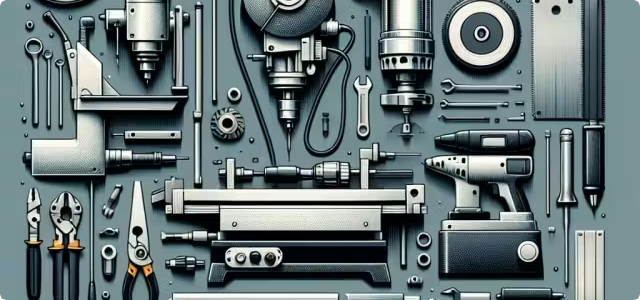Provide a single word or phrase answer to the question: 
What is the primary purpose of the featured tools?

achieving precision and efficiency